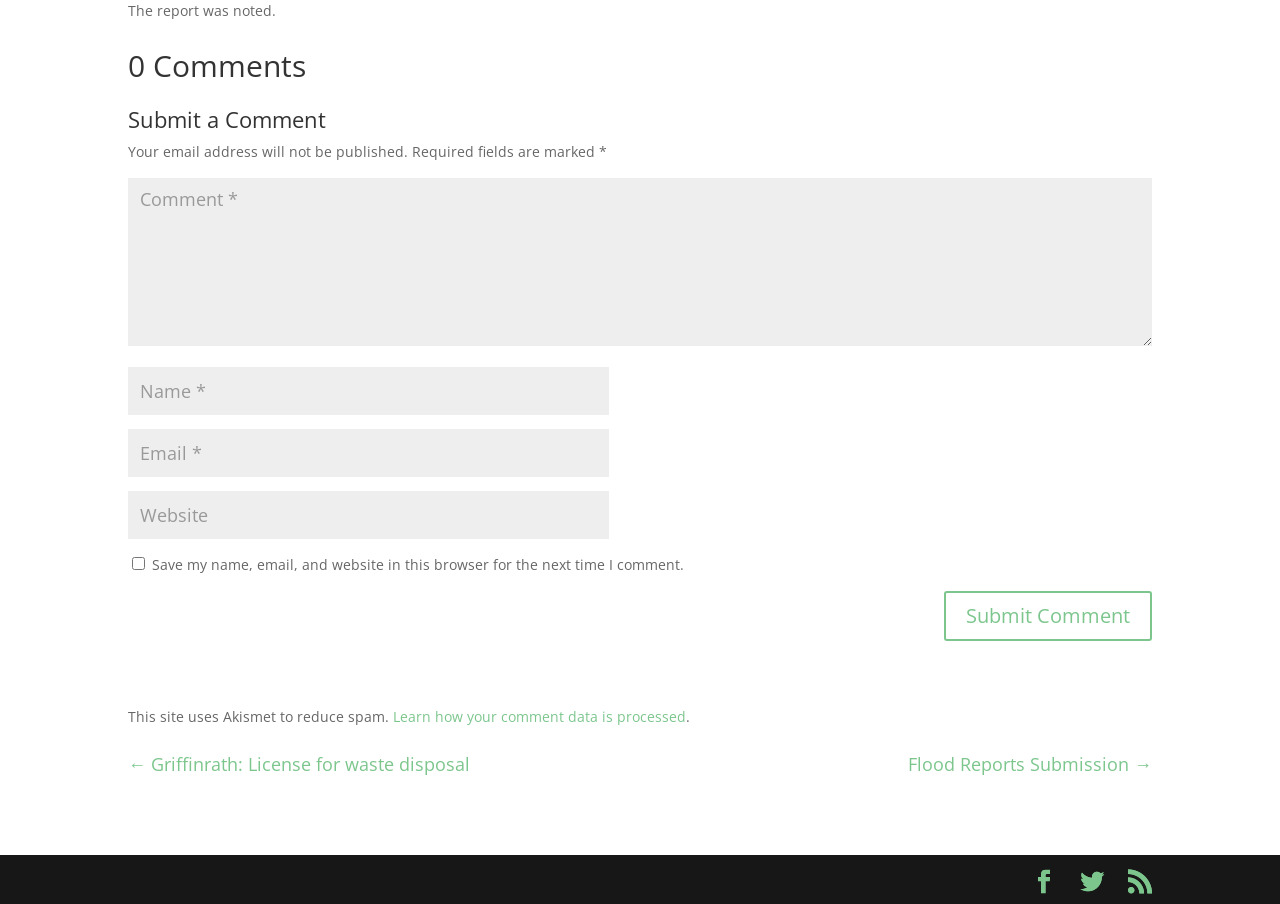Can you find the bounding box coordinates for the element that needs to be clicked to execute this instruction: "Go to the previous page"? The coordinates should be given as four float numbers between 0 and 1, i.e., [left, top, right, bottom].

[0.1, 0.833, 0.367, 0.86]